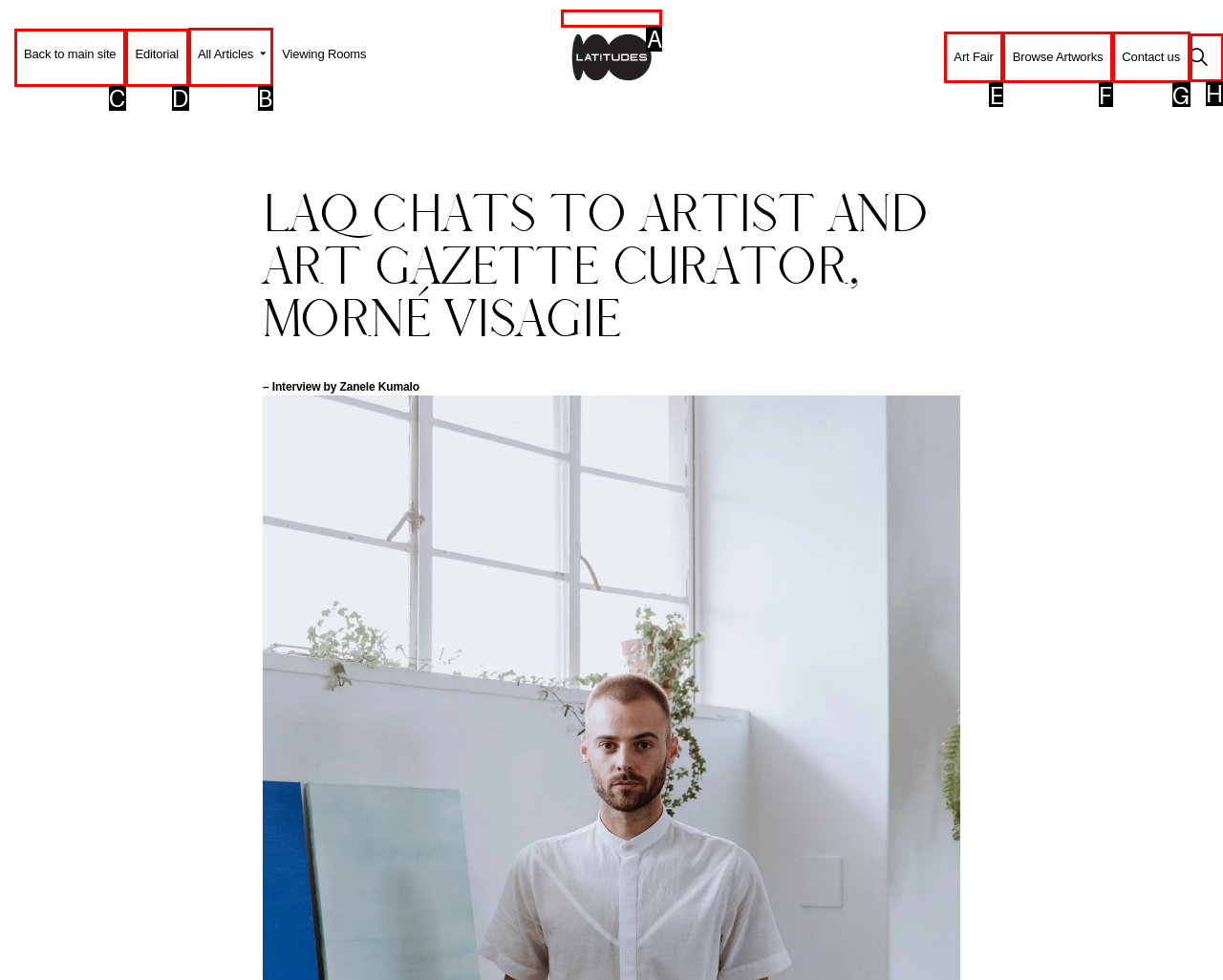To complete the instruction: view all articles, which HTML element should be clicked?
Respond with the option's letter from the provided choices.

B